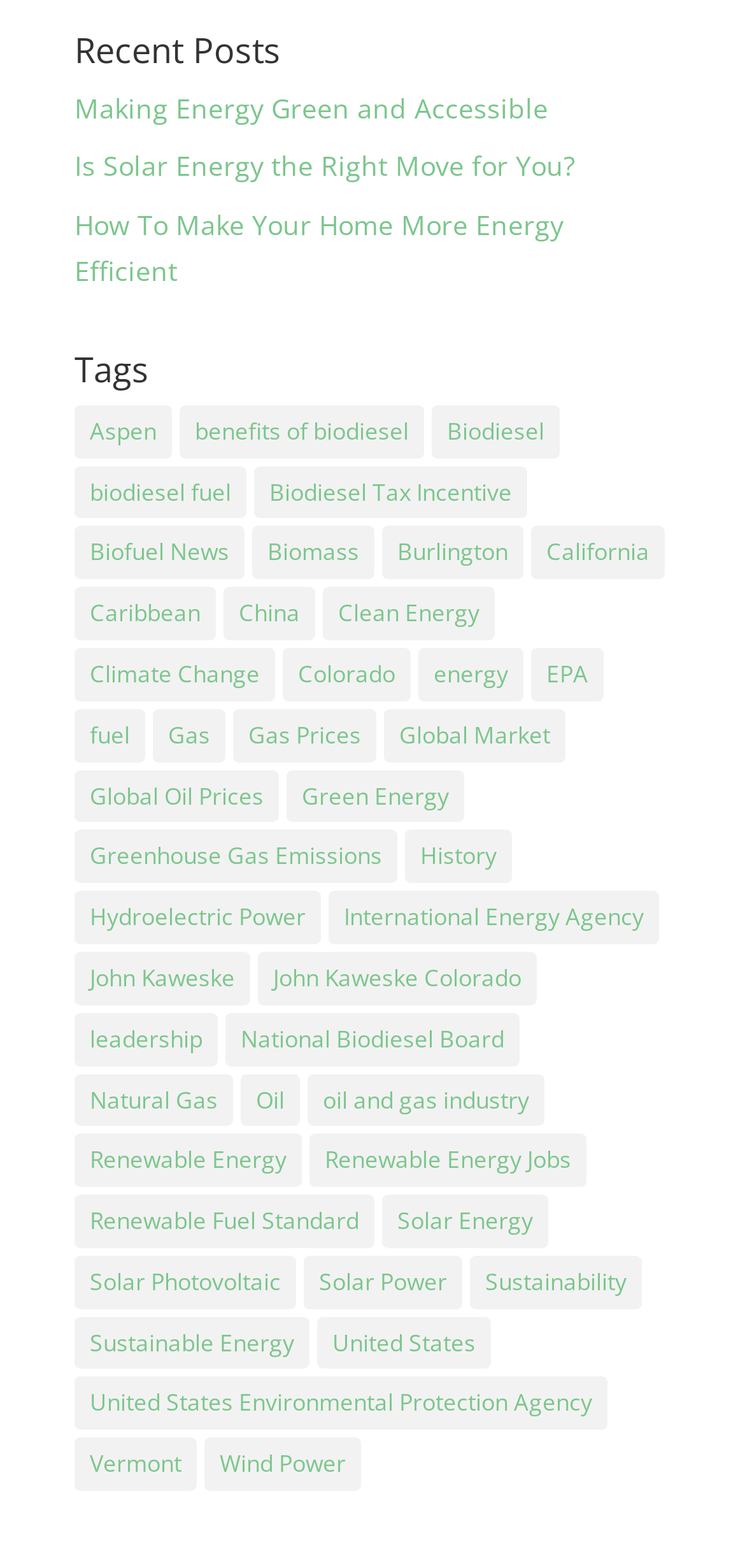Locate the bounding box coordinates of the element I should click to achieve the following instruction: "Learn more about Virtual Production Motion Tracking Capture Studio".

None